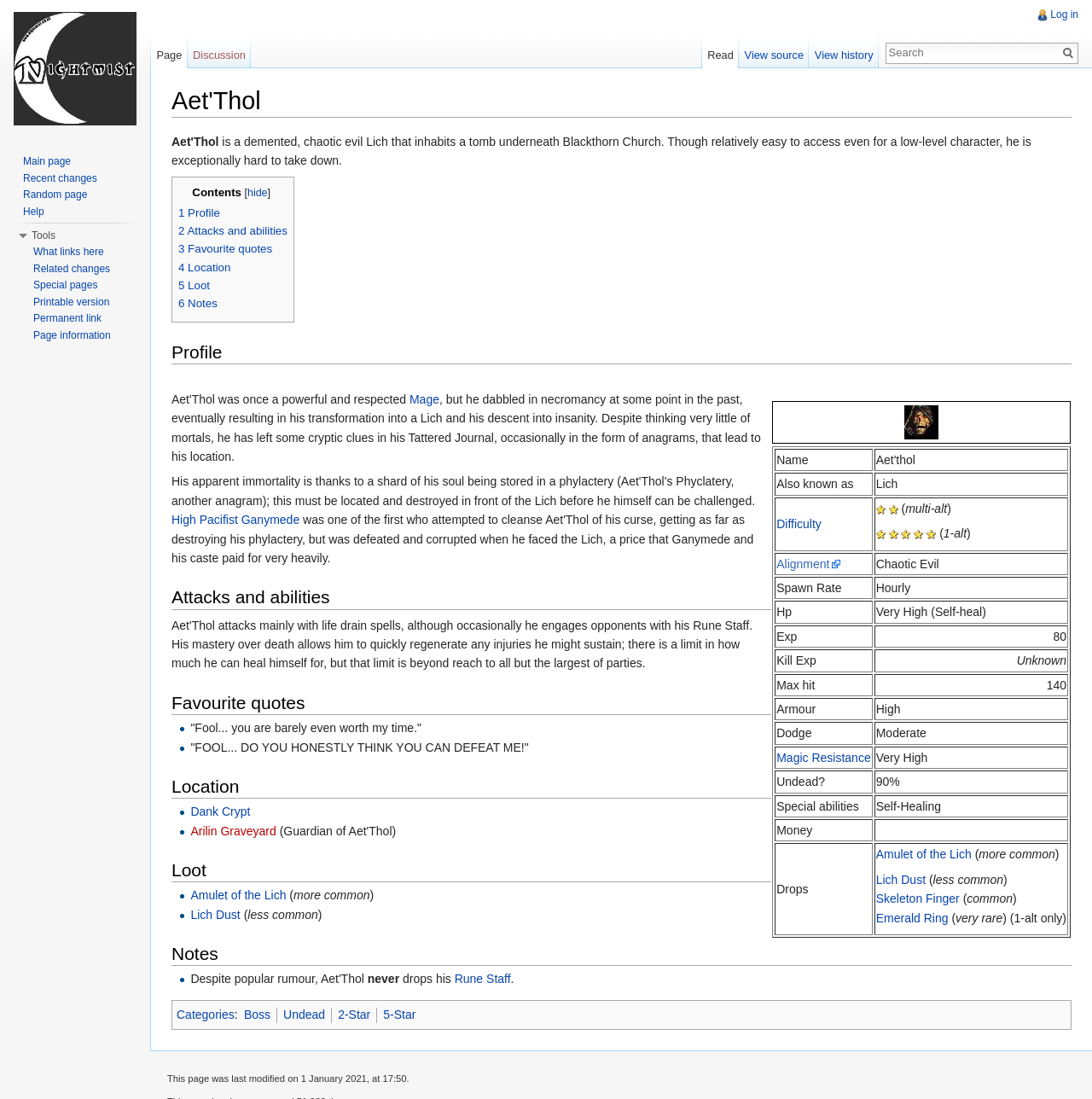Analyze the image and give a detailed response to the question:
How much experience does Aet'Thol give when killed?

I found the answer by looking at the table under the 'Profile' section, where it lists Aet'Thol's characteristics. The 'Exp' column has the value '80'.